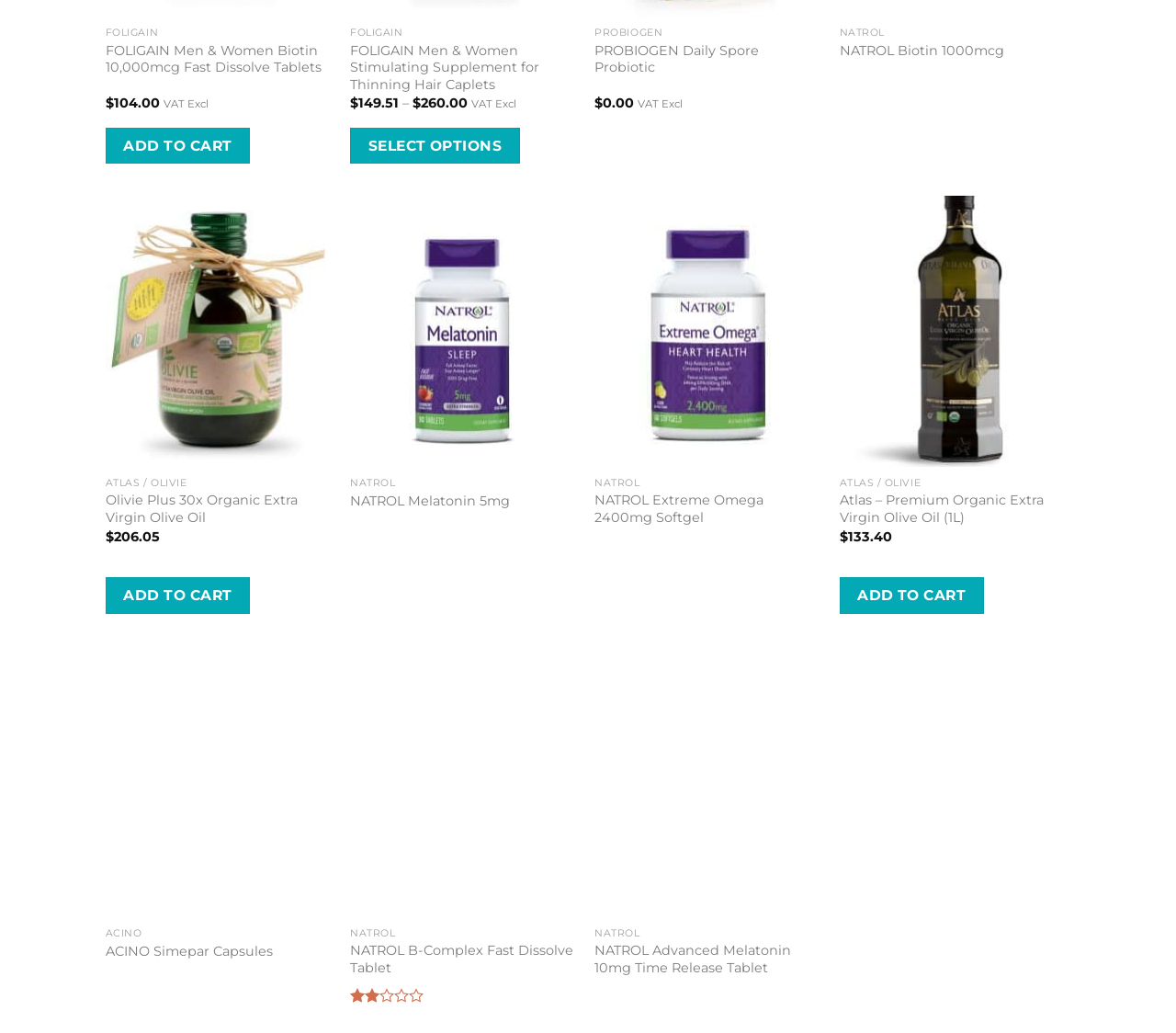Predict the bounding box of the UI element based on the description: "PROBIOGEN Daily Spore Probiotic". The coordinates should be four float numbers between 0 and 1, formatted as [left, top, right, bottom].

[0.506, 0.04, 0.698, 0.074]